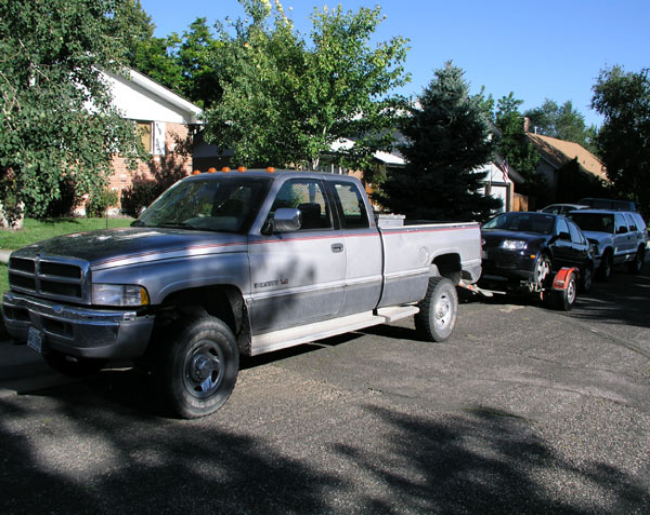Please provide a one-word or short phrase answer to the question:
What type of vehicle is being towed in the background?

Sedan